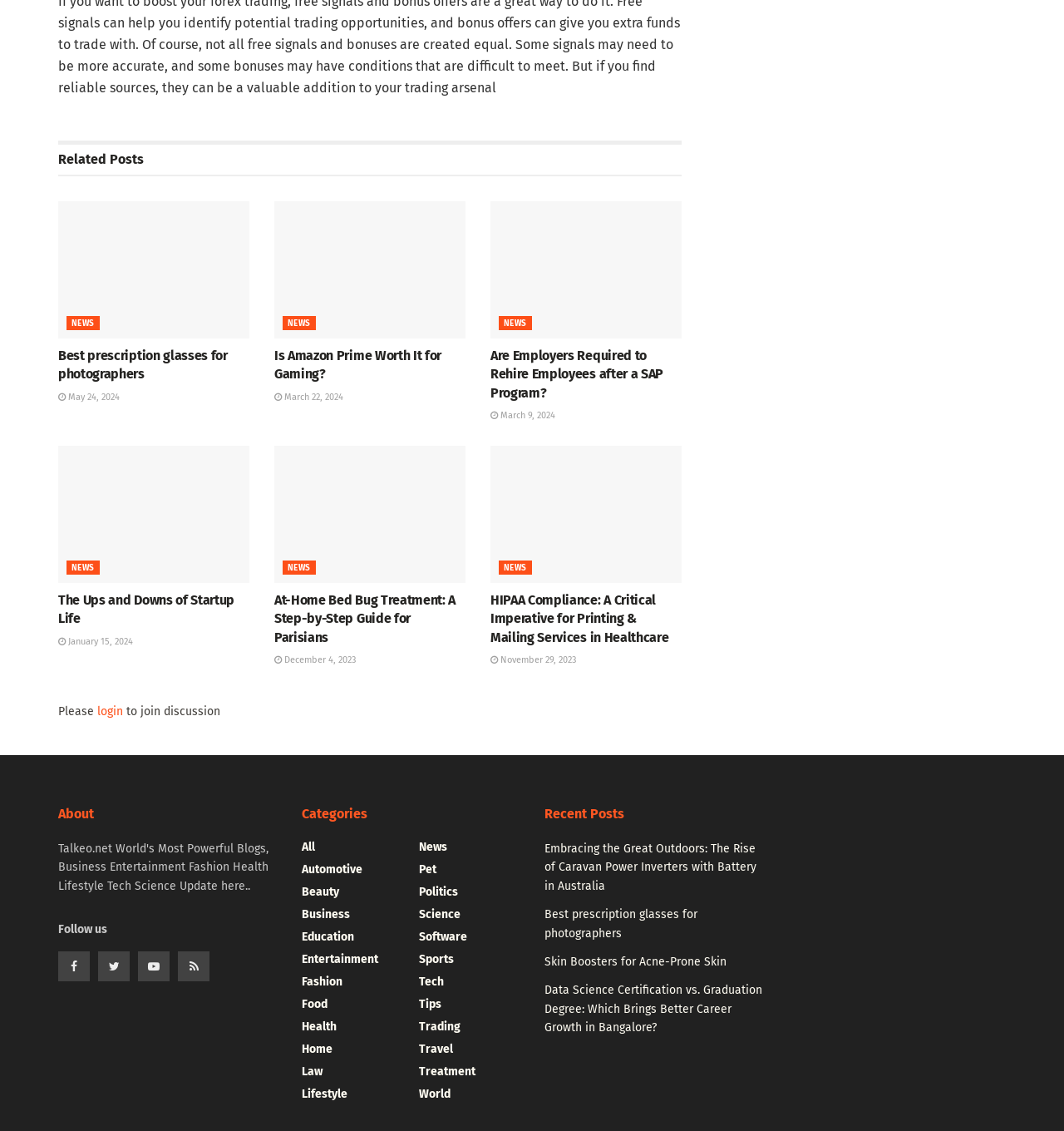Locate the bounding box coordinates of the region to be clicked to comply with the following instruction: "Read the 'Embracing the Great Outdoors: The Rise of Caravan Power Inverters with Battery in Australia' article". The coordinates must be four float numbers between 0 and 1, in the form [left, top, right, bottom].

[0.512, 0.744, 0.711, 0.79]